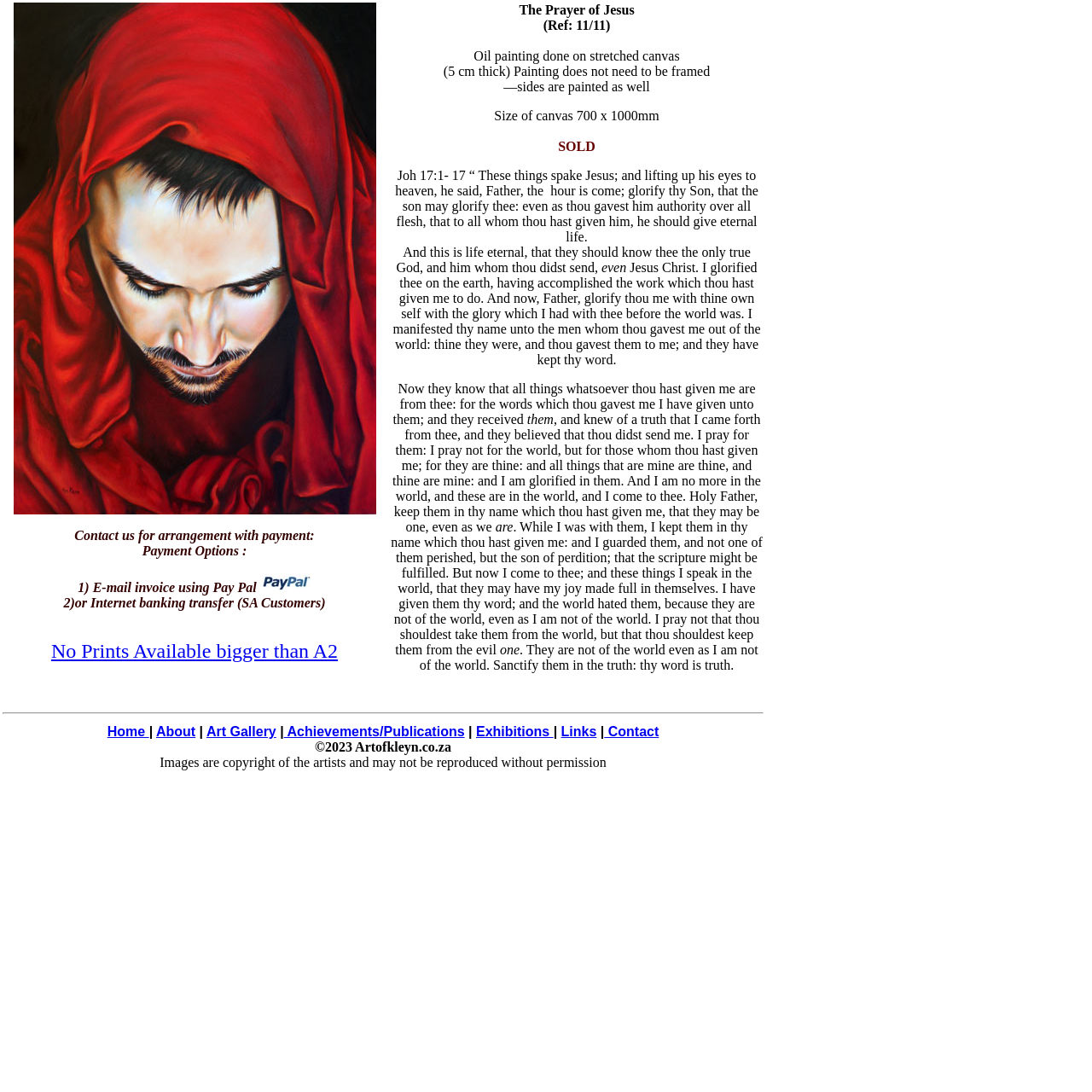Provide the bounding box coordinates in the format (top-left x, top-left y, bottom-right x, bottom-right y). All values are floating point numbers between 0 and 1. Determine the bounding box coordinate of the UI element described as: Links

[0.514, 0.663, 0.546, 0.677]